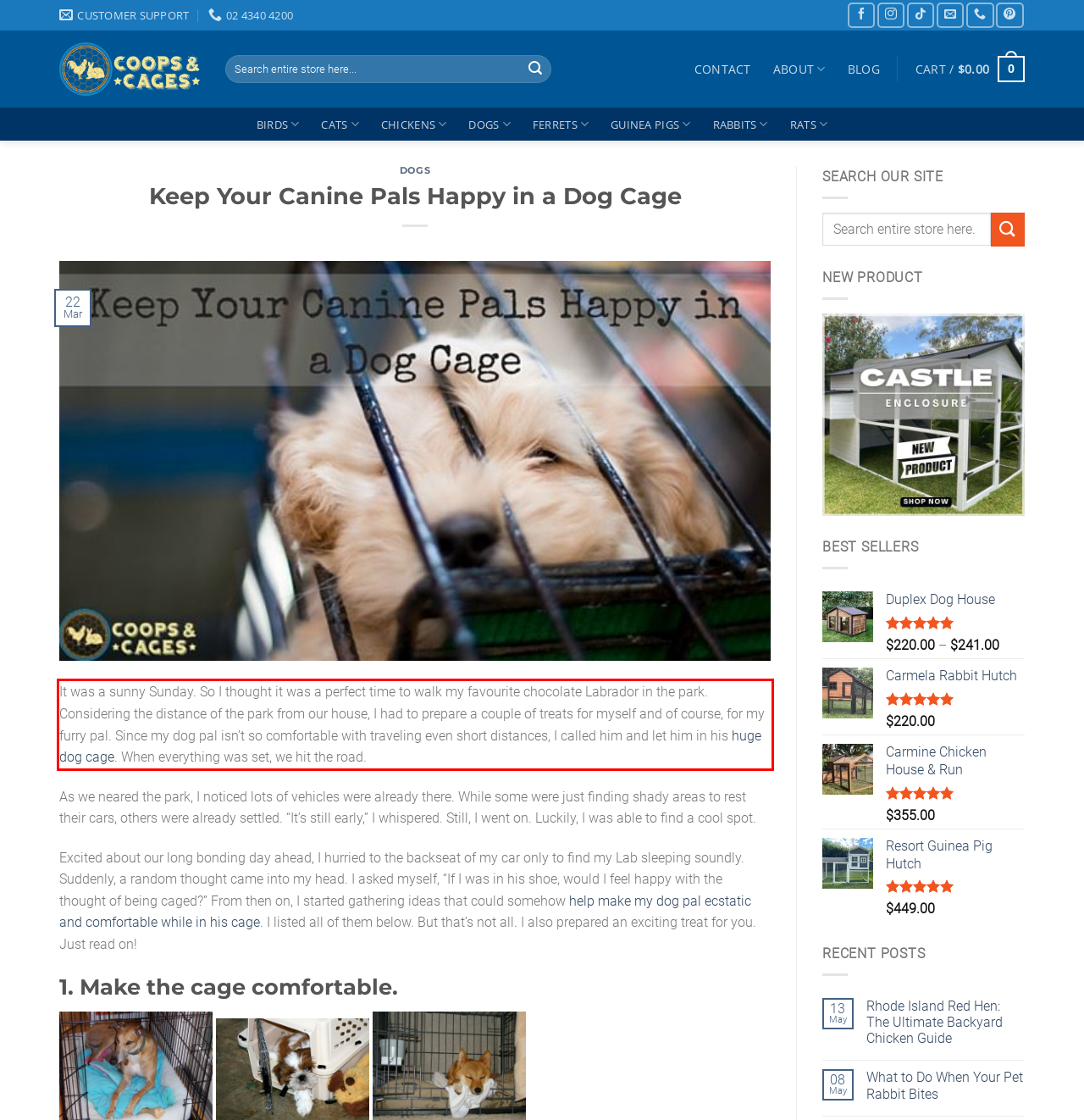You have a screenshot with a red rectangle around a UI element. Recognize and extract the text within this red bounding box using OCR.

It was a sunny Sunday. So I thought it was a perfect time to walk my favourite chocolate Labrador in the park. Considering the distance of the park from our house, I had to prepare a couple of treats for myself and of course, for my furry pal. Since my dog pal isn’t so comfortable with traveling even short distances, I called him and let him in his huge dog cage. When everything was set, we hit the road.